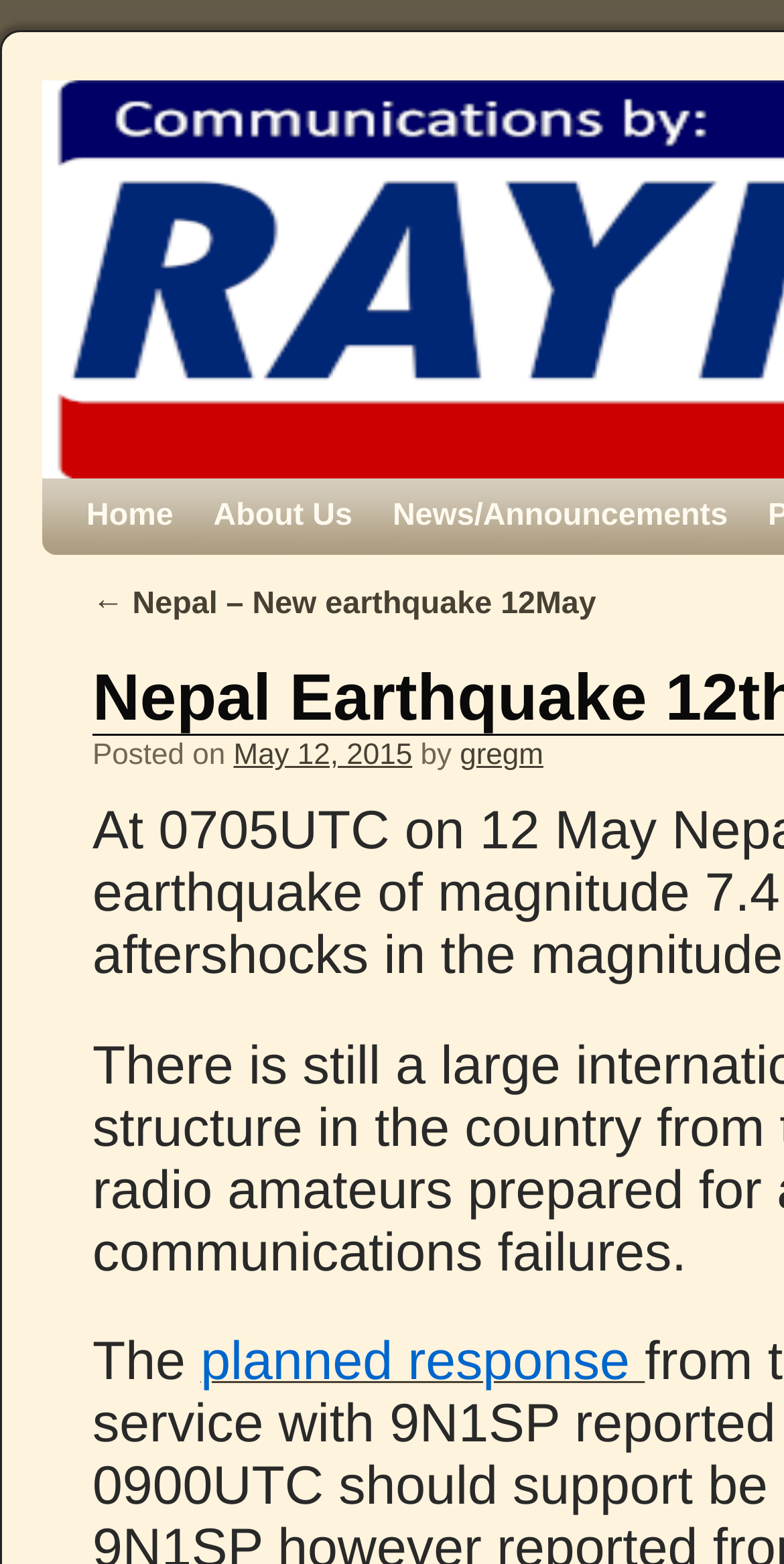Based on the element description, predict the bounding box coordinates (top-left x, top-left y, bottom-right x, bottom-right y) for the UI element in the screenshot: About Us

[0.228, 0.306, 0.427, 0.404]